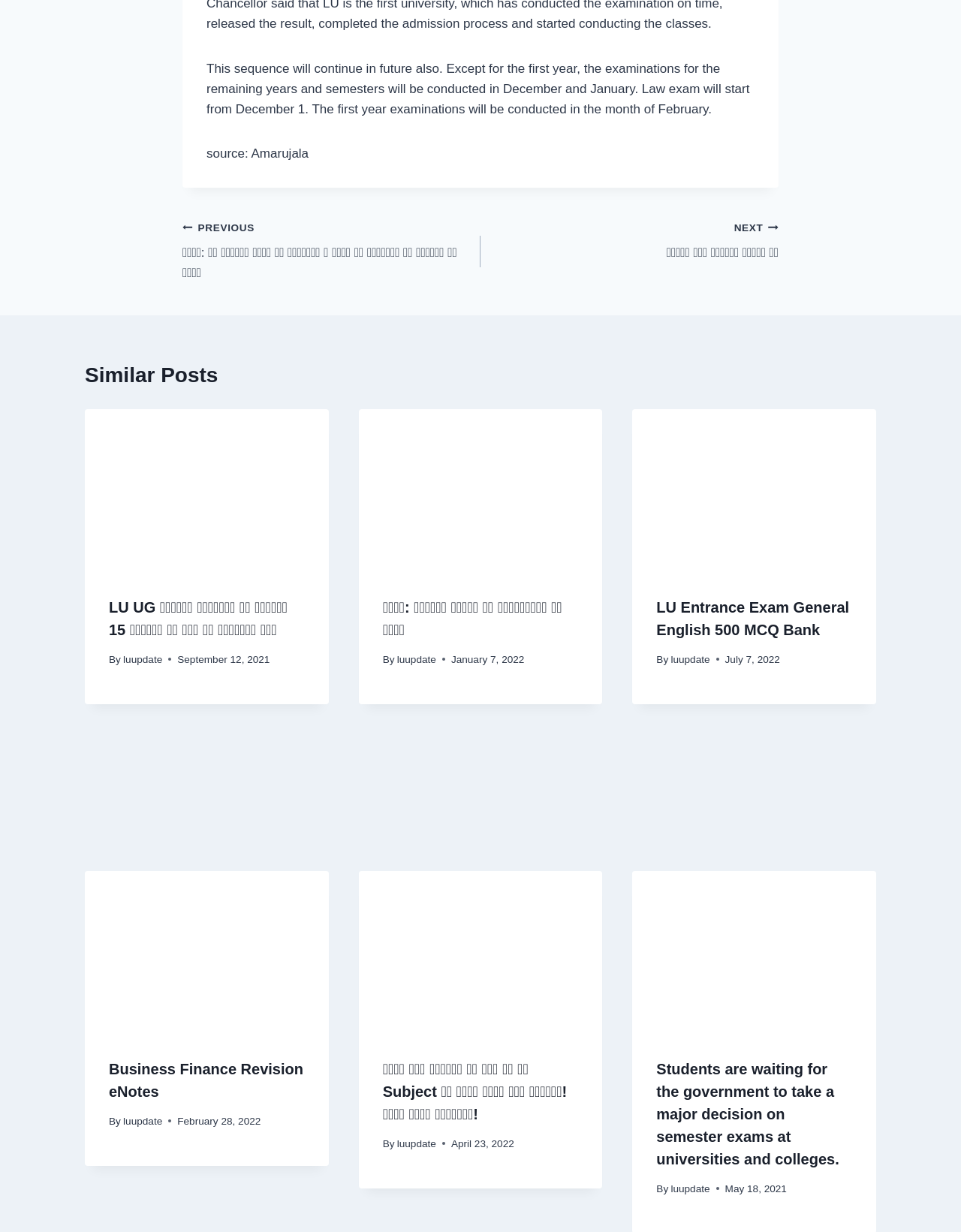Please identify the bounding box coordinates of the element on the webpage that should be clicked to follow this instruction: "Click on the 'मांग: ऑनलाइन क्लास और परीक्षाओं की मांग' link". The bounding box coordinates should be given as four float numbers between 0 and 1, formatted as [left, top, right, bottom].

[0.373, 0.332, 0.627, 0.464]